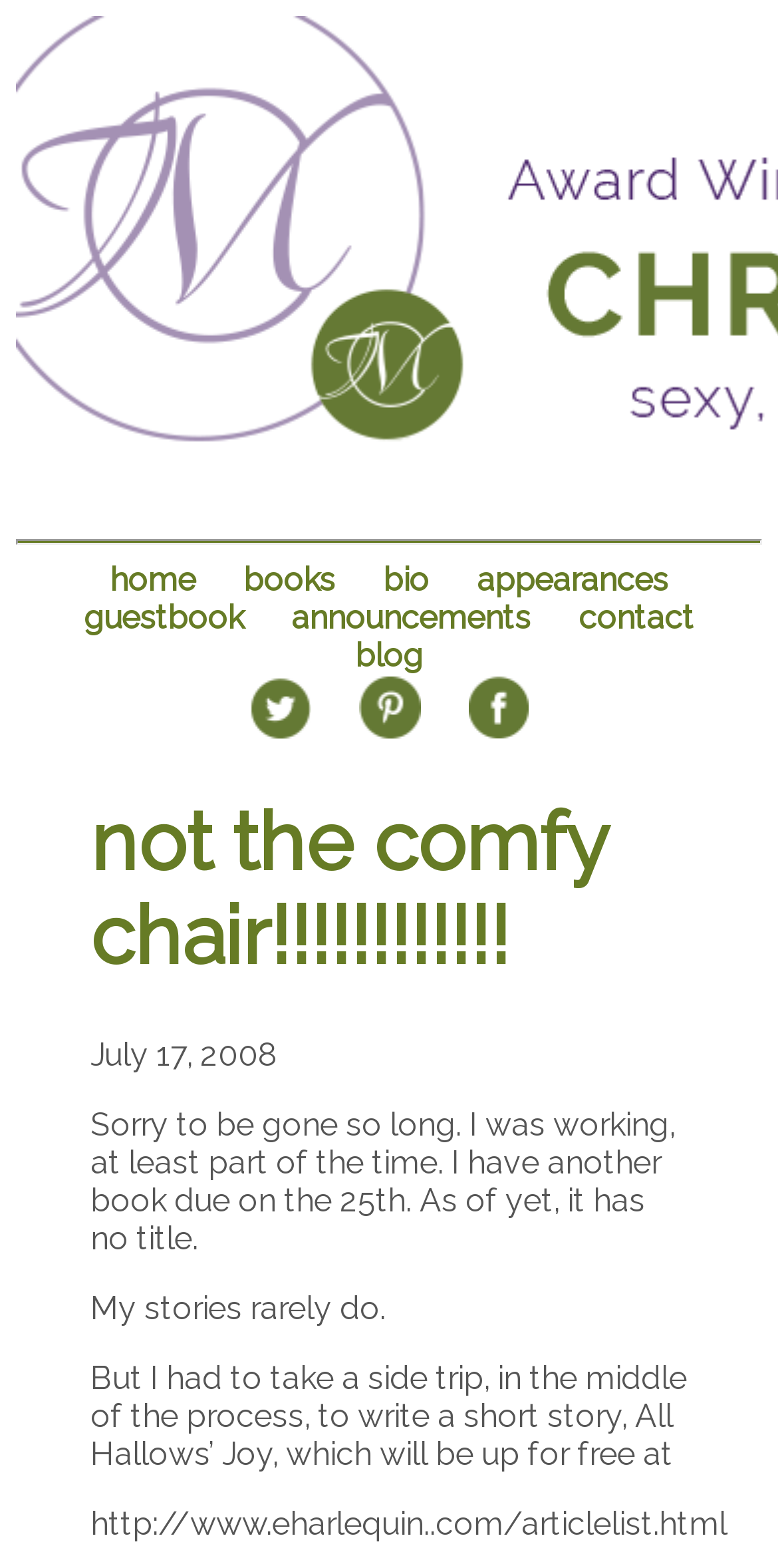Use a single word or phrase to respond to the question:
How many images are present in the webpage?

3